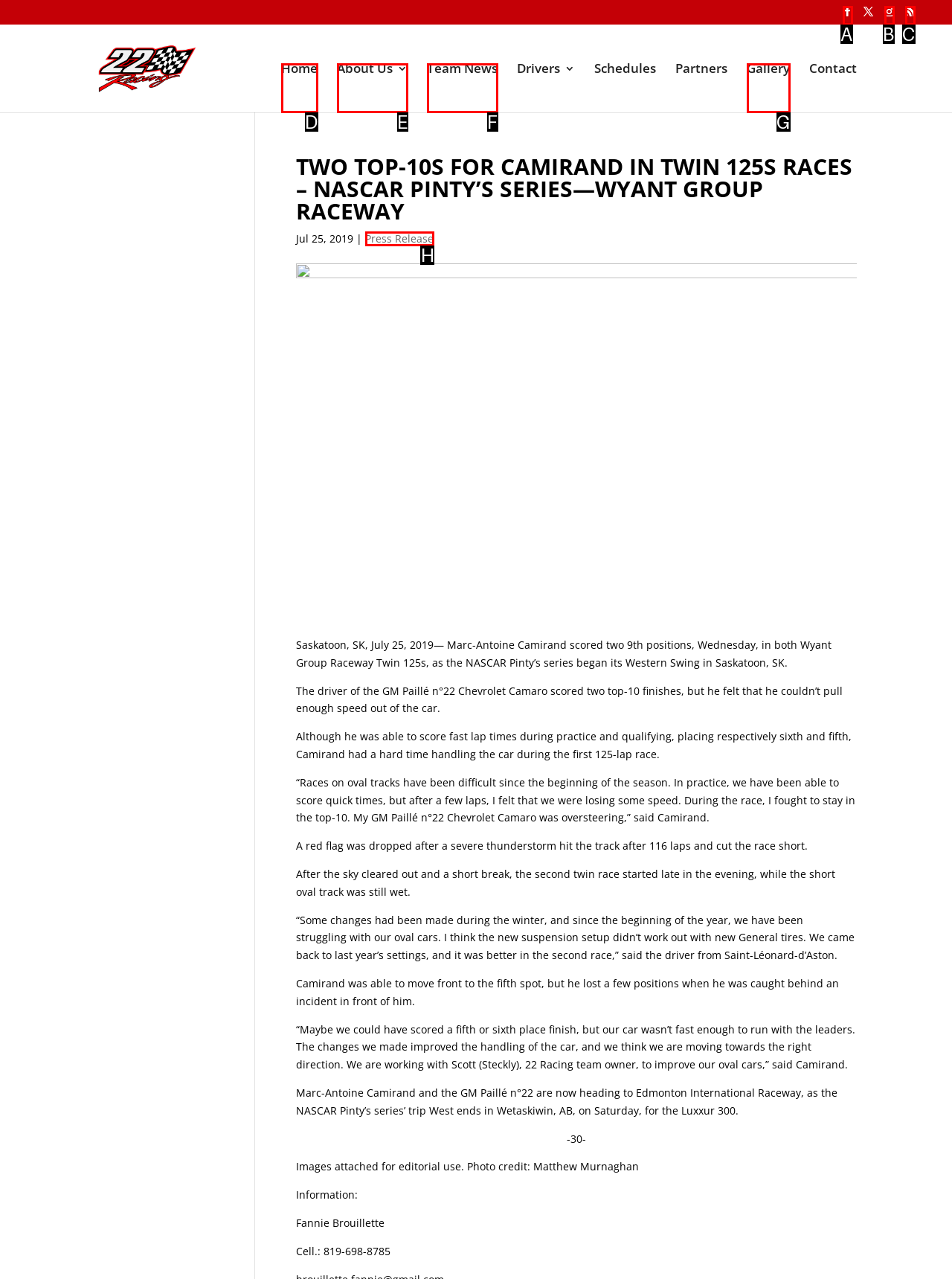Identify the HTML element to click to execute this task: Read the Press Release Respond with the letter corresponding to the proper option.

H